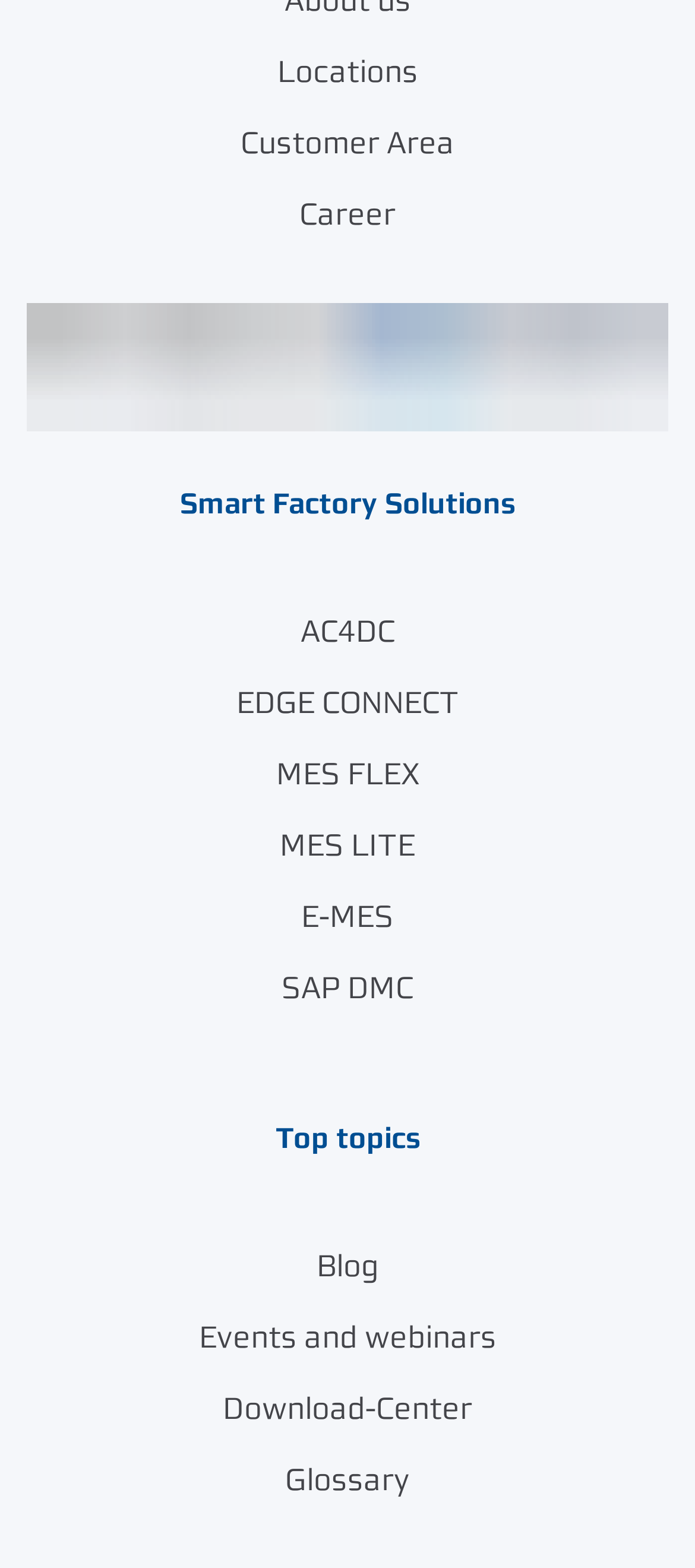Please identify the bounding box coordinates of the clickable area that will fulfill the following instruction: "go to locations". The coordinates should be in the format of four float numbers between 0 and 1, i.e., [left, top, right, bottom].

[0.038, 0.023, 0.962, 0.068]